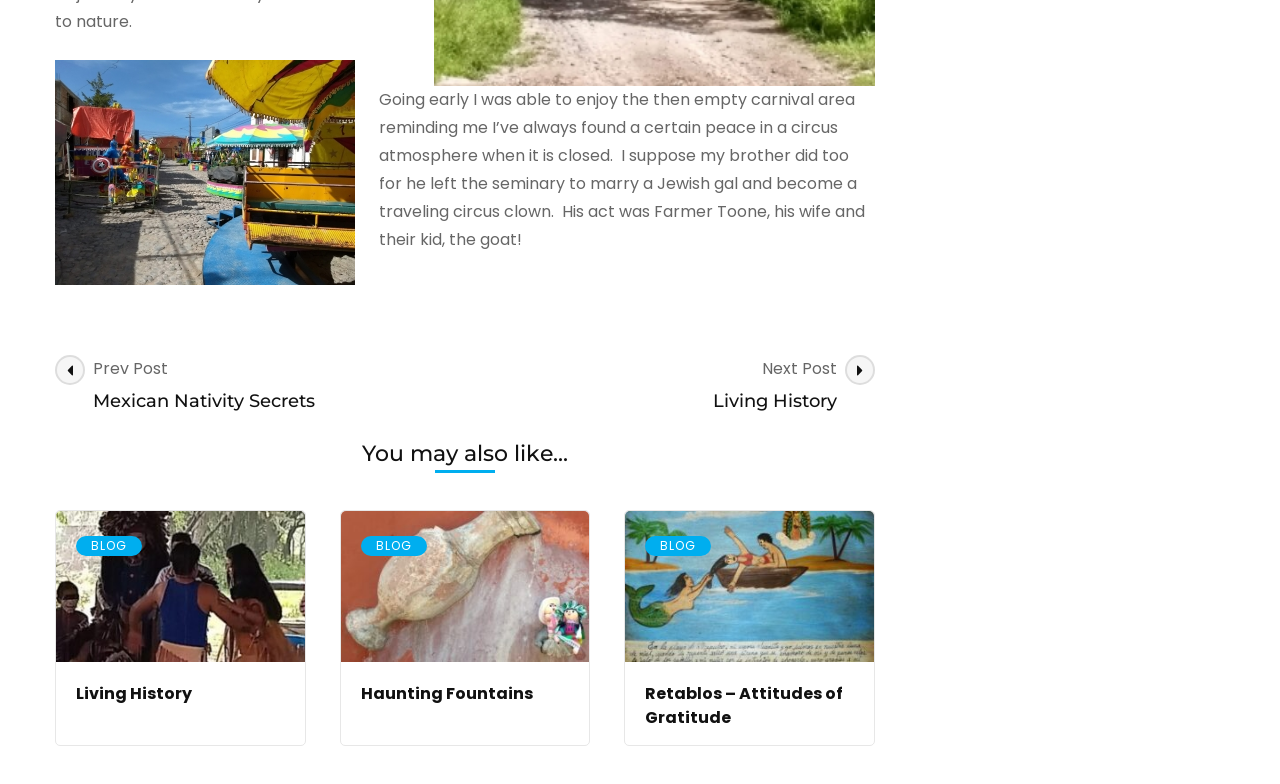Find the bounding box coordinates for the element described here: "Haunting Fountains".

[0.282, 0.87, 0.416, 0.9]